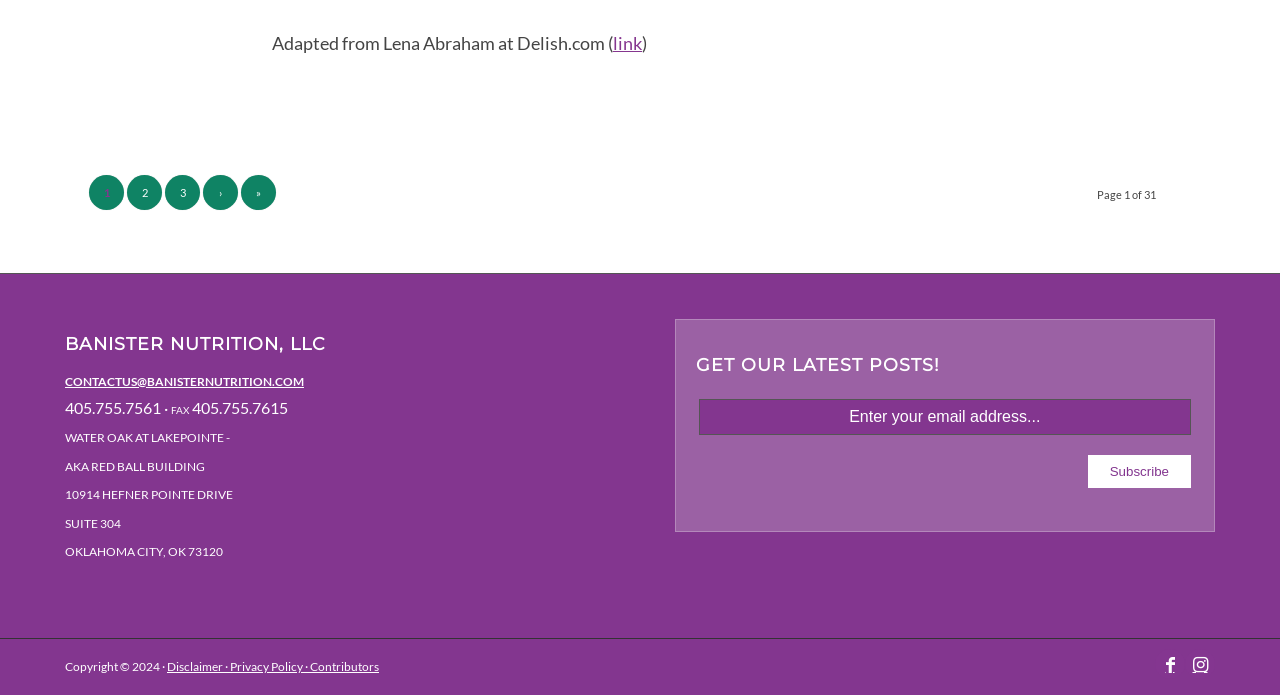Please predict the bounding box coordinates (top-left x, top-left y, bottom-right x, bottom-right y) for the UI element in the screenshot that fits the description: · Privacy Policy

[0.174, 0.948, 0.237, 0.97]